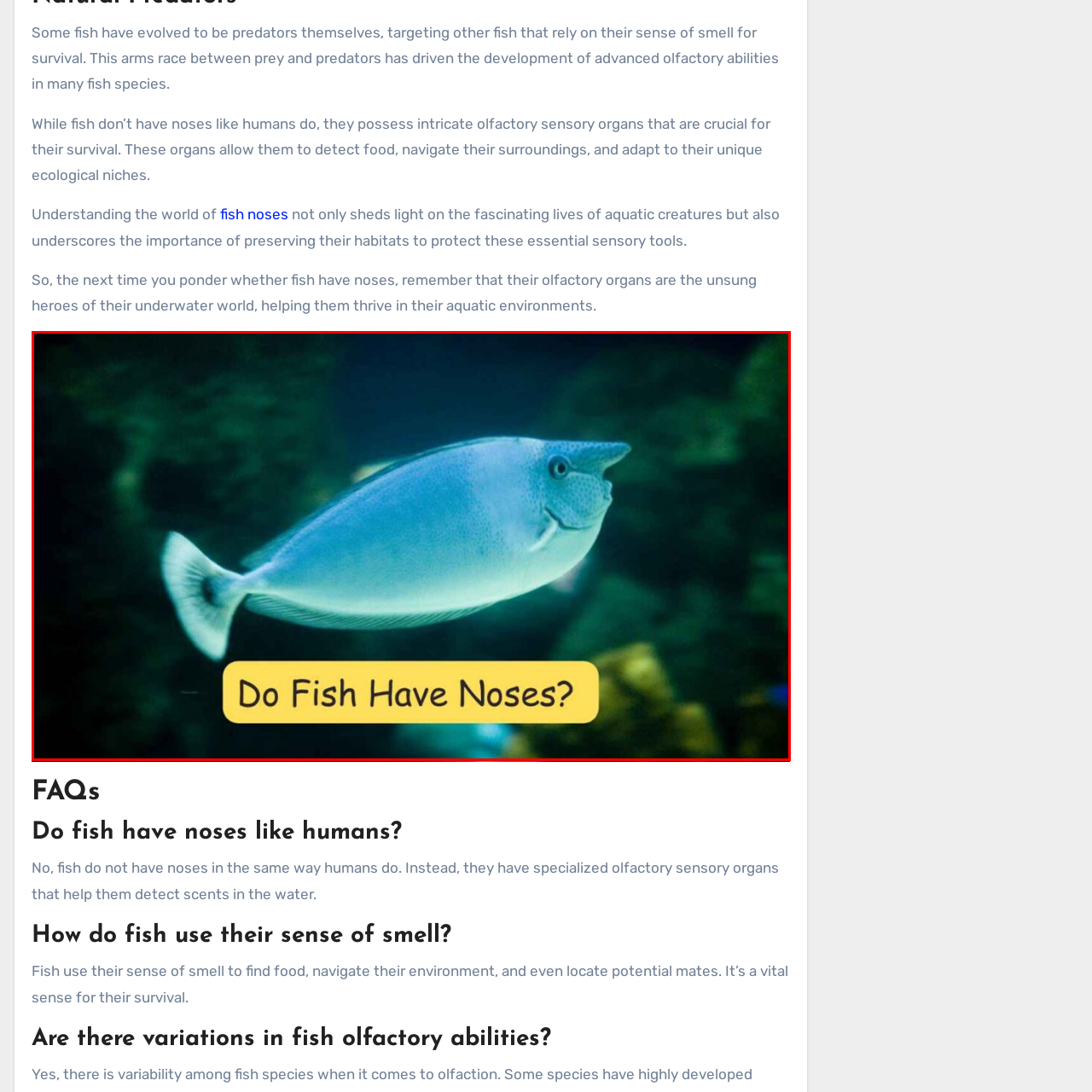What is the purpose of olfactory sensory organs in fish?
Concentrate on the image within the red bounding box and respond to the question with a detailed explanation based on the visual information provided.

The olfactory sensory organs in fish enable them to detect scents in their surroundings, which is crucial for their survival, helping them locate food, navigate their environment, and interact with other fish.